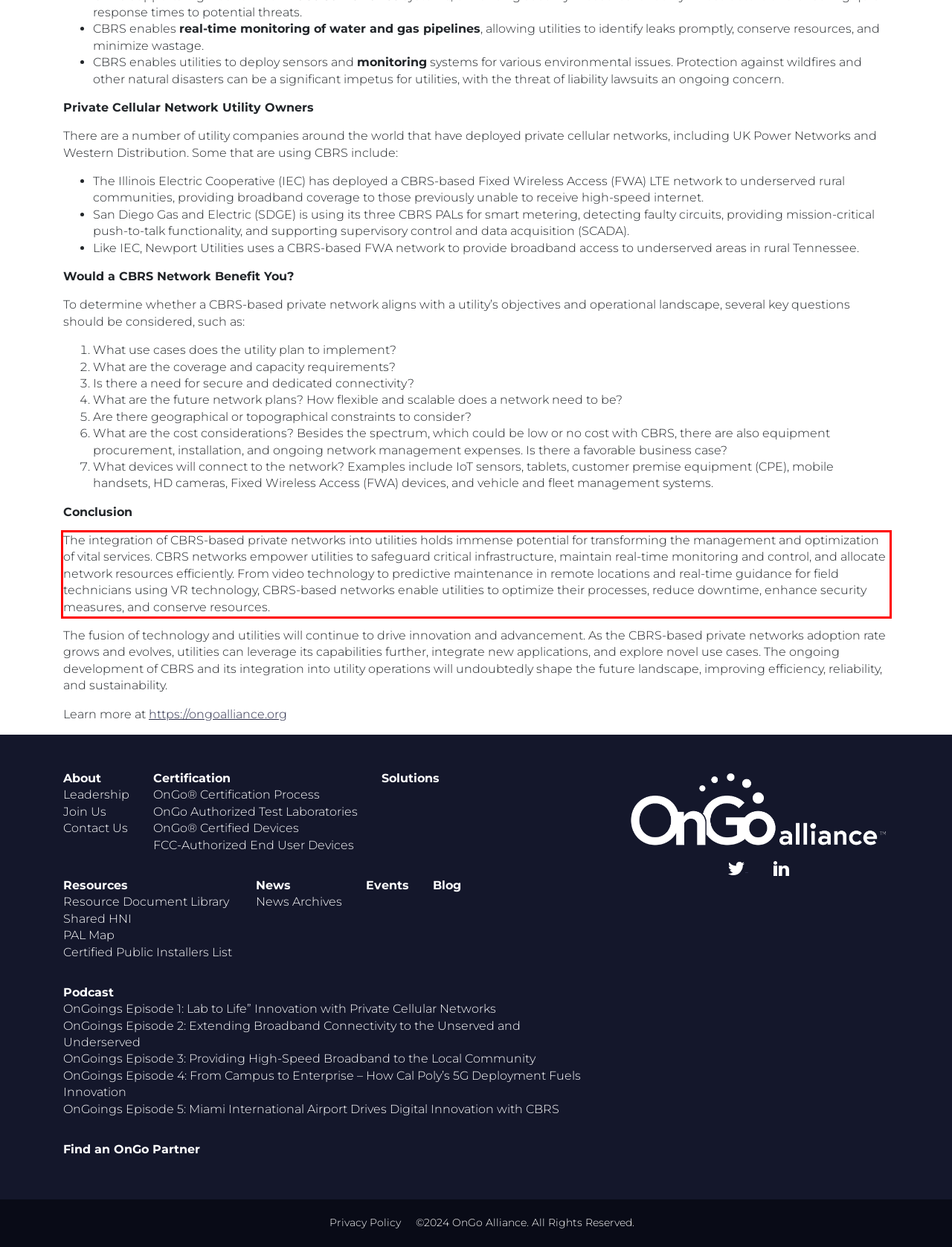Please recognize and transcribe the text located inside the red bounding box in the webpage image.

The integration of CBRS-based private networks into utilities holds immense potential for transforming the management and optimization of vital services. CBRS networks empower utilities to safeguard critical infrastructure, maintain real-time monitoring and control, and allocate network resources efficiently. From video technology to predictive maintenance in remote locations and real-time guidance for field technicians using VR technology, CBRS-based networks enable utilities to optimize their processes, reduce downtime, enhance security measures, and conserve resources.